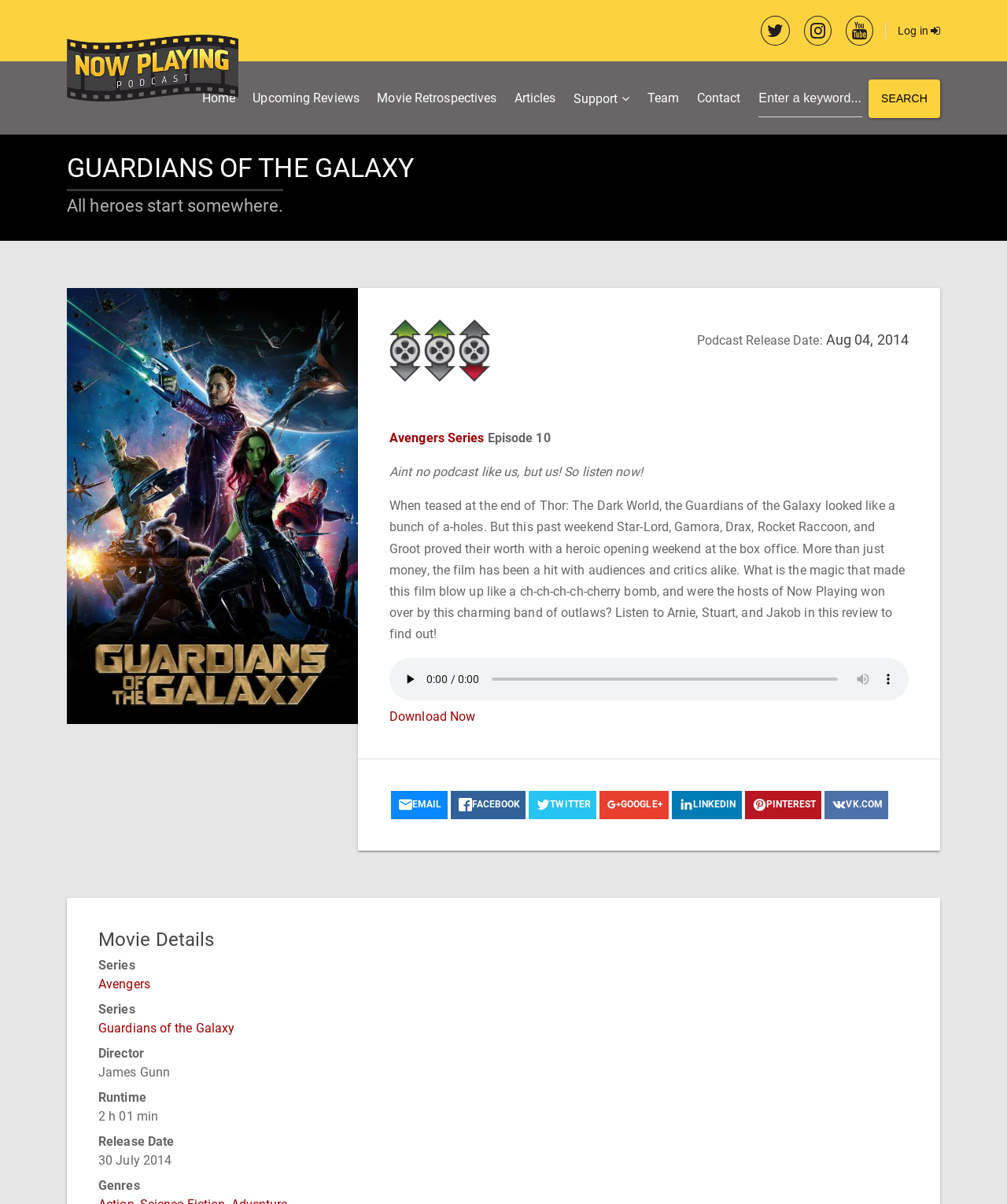Identify the bounding box coordinates of the specific part of the webpage to click to complete this instruction: "Click the Home link".

[0.192, 0.064, 0.242, 0.099]